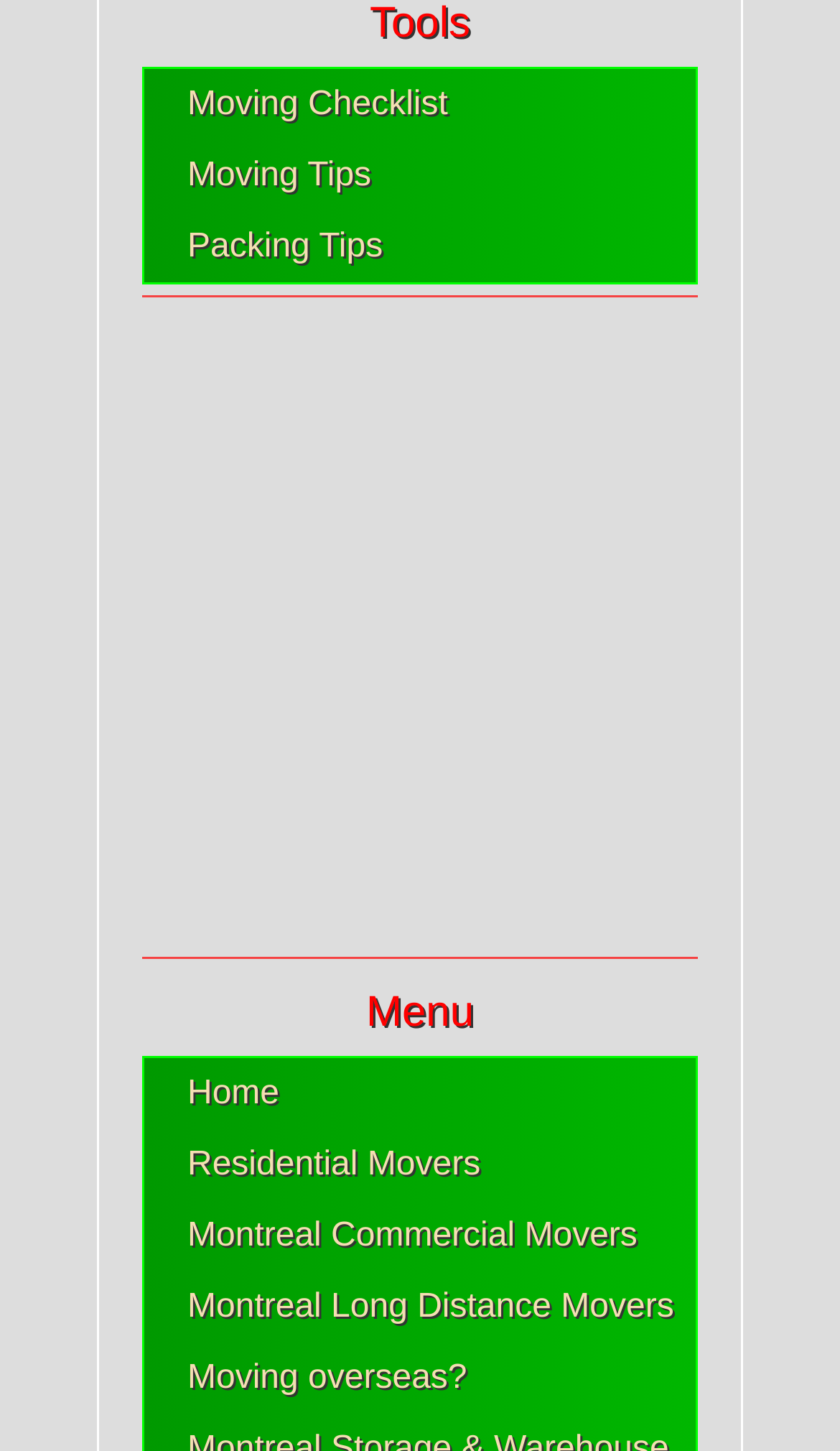Respond to the question with just a single word or phrase: 
What is the last link on the webpage?

Moving overseas?